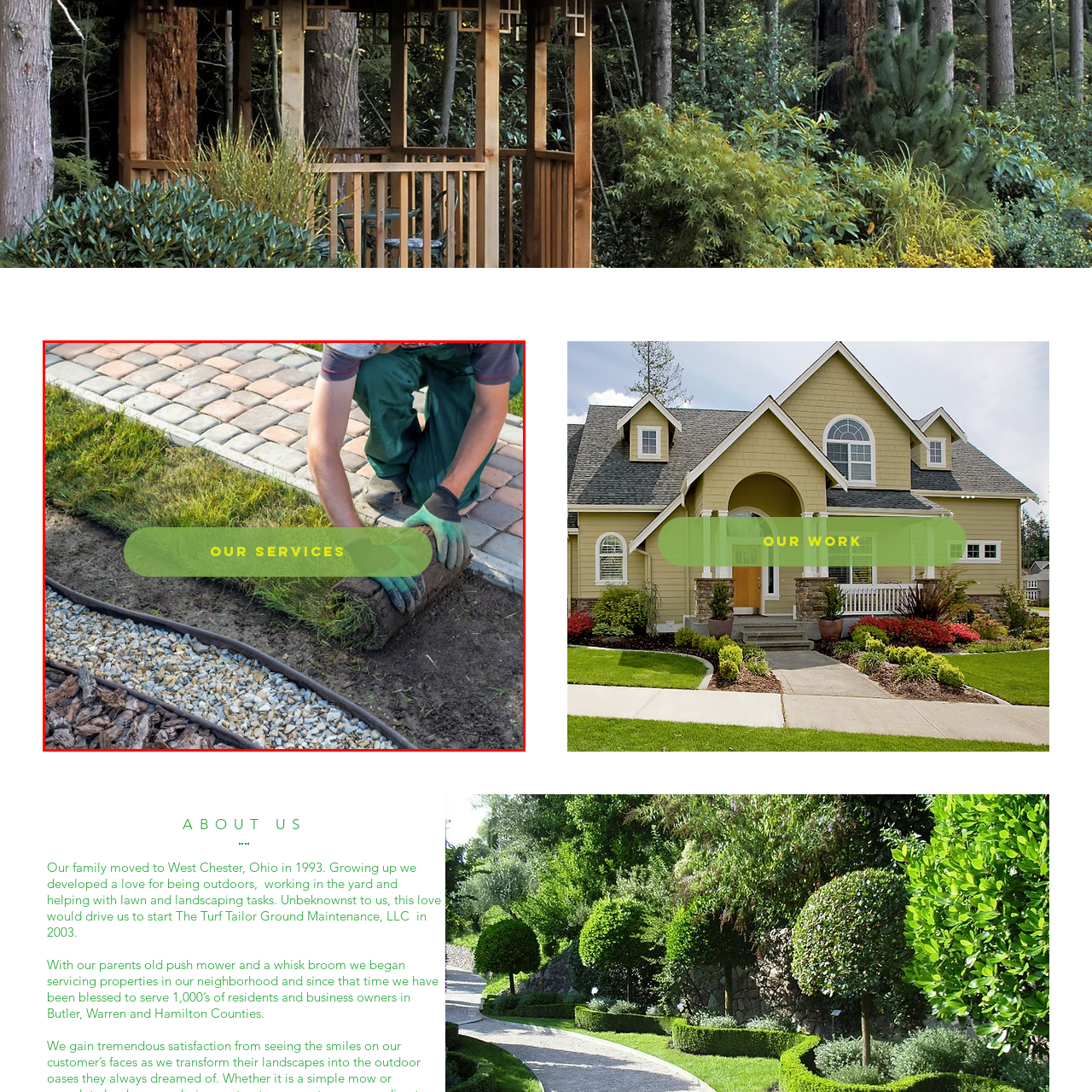Refer to the image within the red box and answer the question concisely with a single word or phrase: What is the pathway in the background made of?

Cobblestones